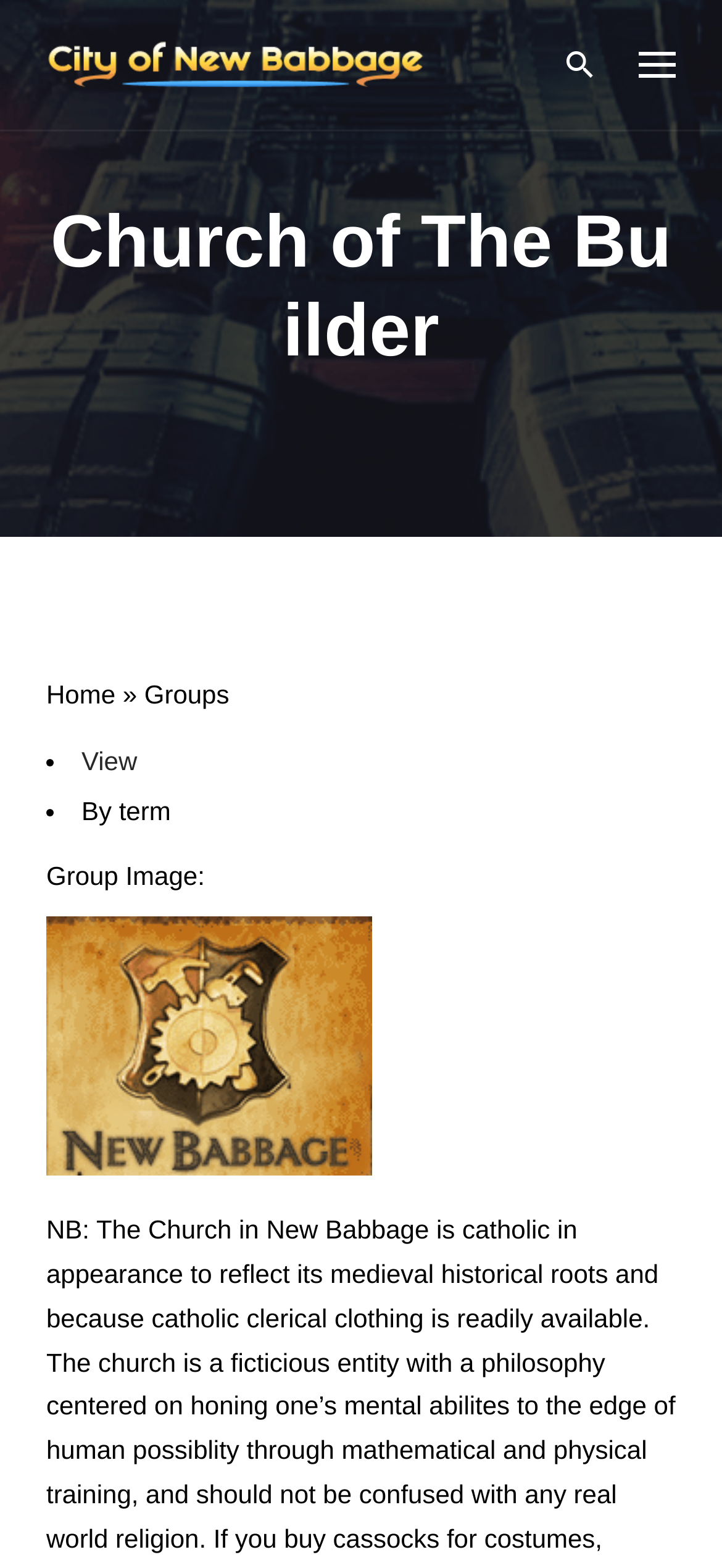What is the purpose of the table?
Respond to the question with a well-detailed and thorough answer.

I analyzed the structure of the webpage and found a table with several rows and columns. The table contains text elements with information about the group, such as 'Home » Groups' and 'Group Image:', which suggests that the purpose of the table is to display information about the group.